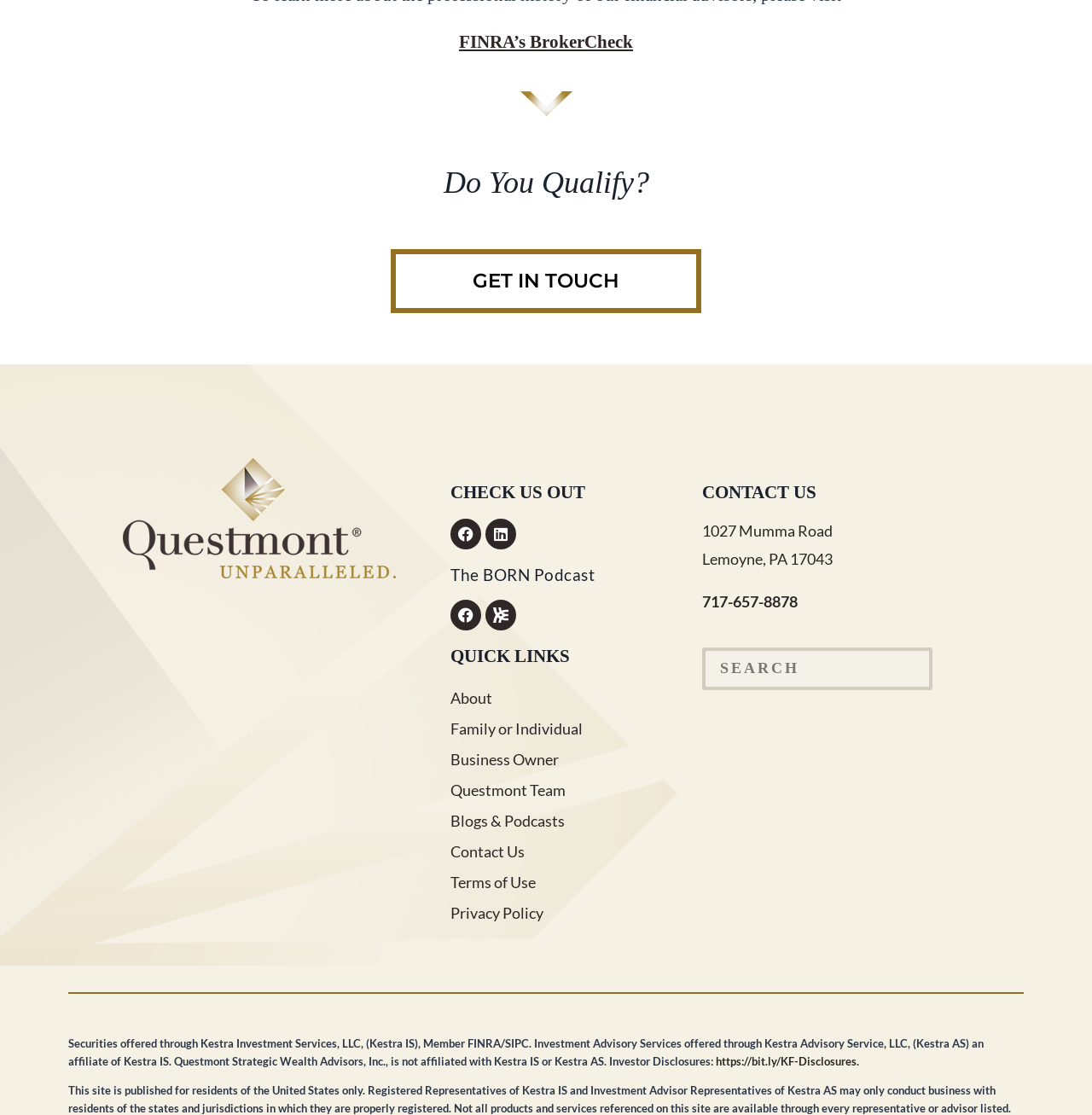What is the phone number mentioned on the webpage?
Give a one-word or short-phrase answer derived from the screenshot.

717-657-8878